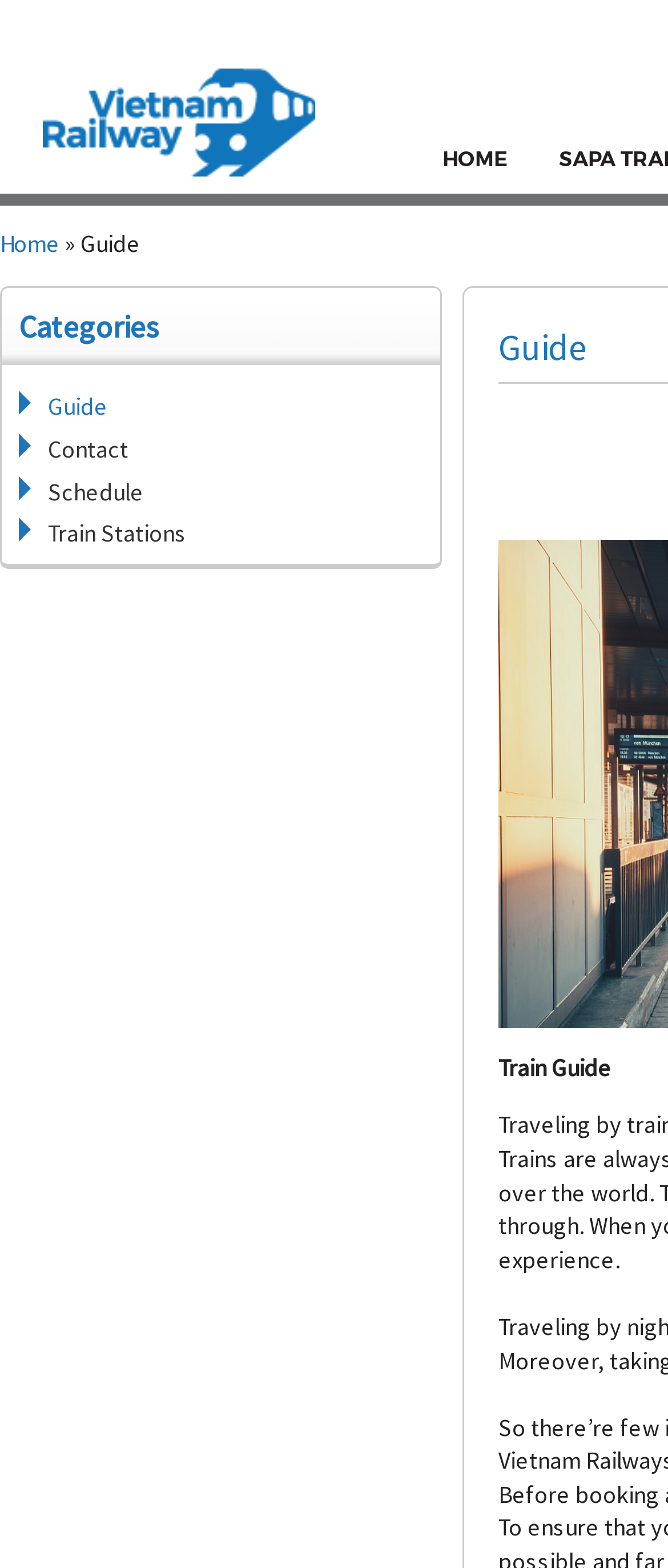Locate the bounding box coordinates of the element you need to click to accomplish the task described by this instruction: "skip to main content".

[0.0, 0.021, 0.315, 0.023]